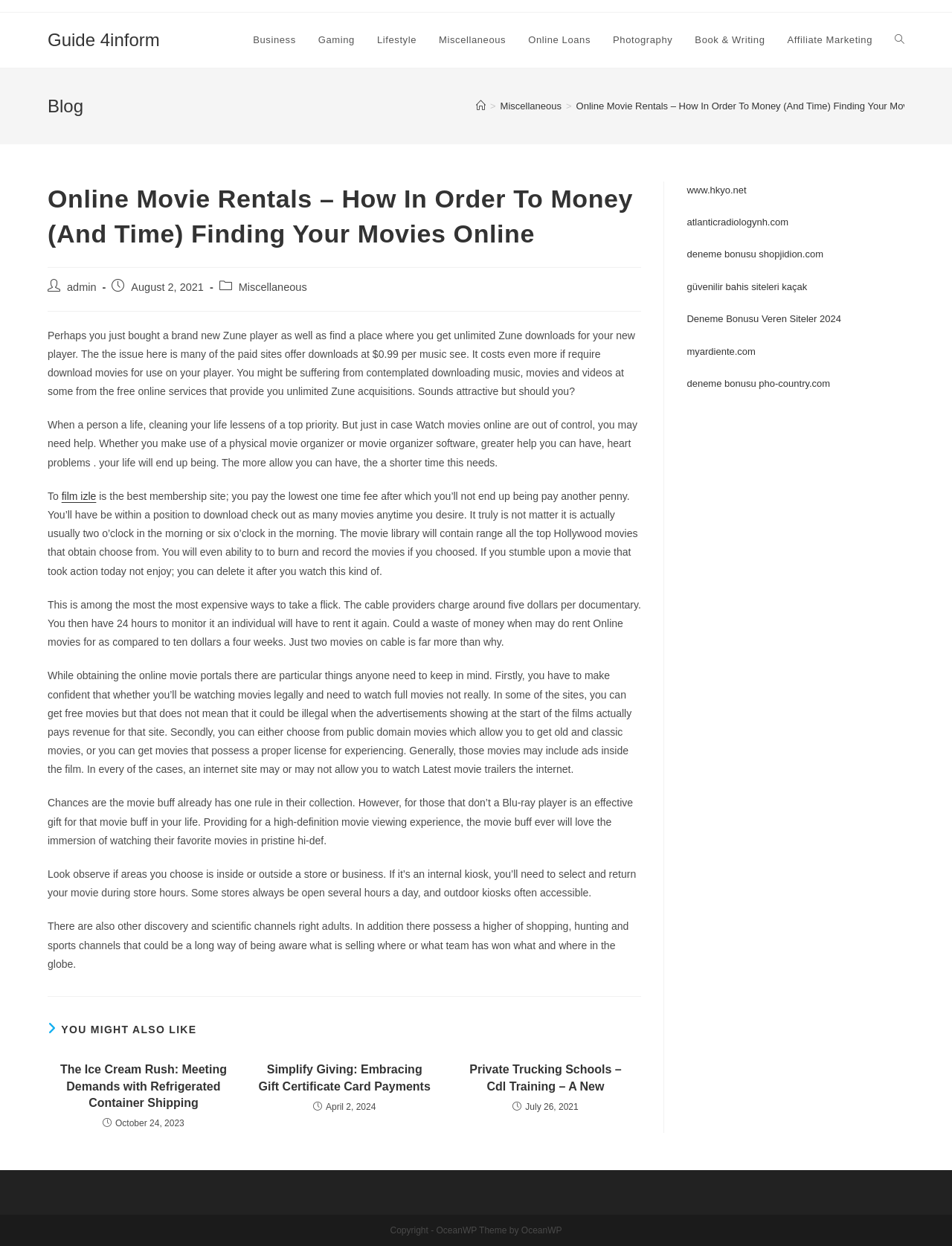Answer the question using only a single word or phrase: 
What is the purpose of the blog post?

To provide information on online movie rentals